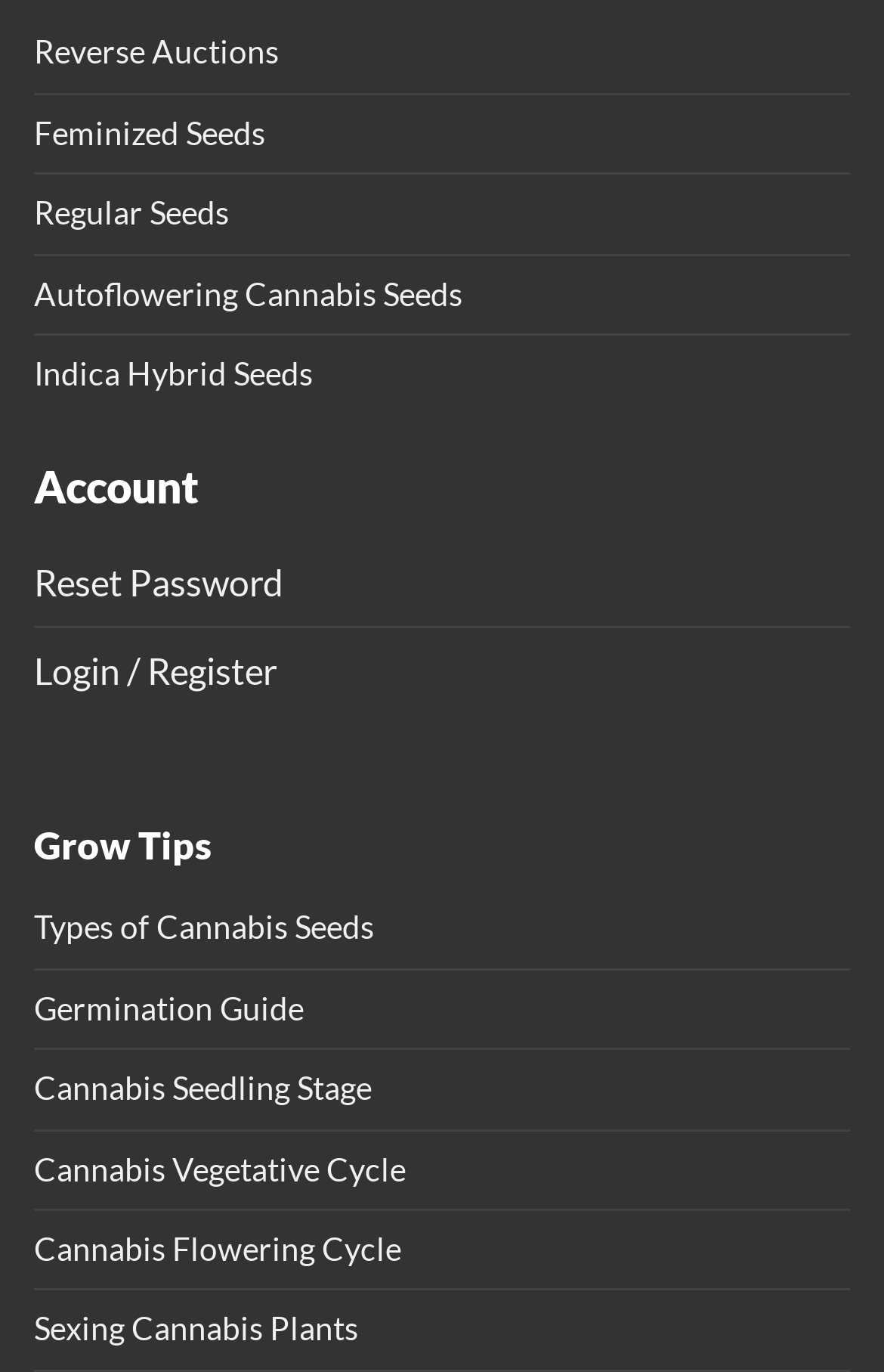Please identify the bounding box coordinates of the element's region that I should click in order to complete the following instruction: "Explore Indica Hybrid Seeds". The bounding box coordinates consist of four float numbers between 0 and 1, i.e., [left, top, right, bottom].

[0.038, 0.245, 0.354, 0.301]